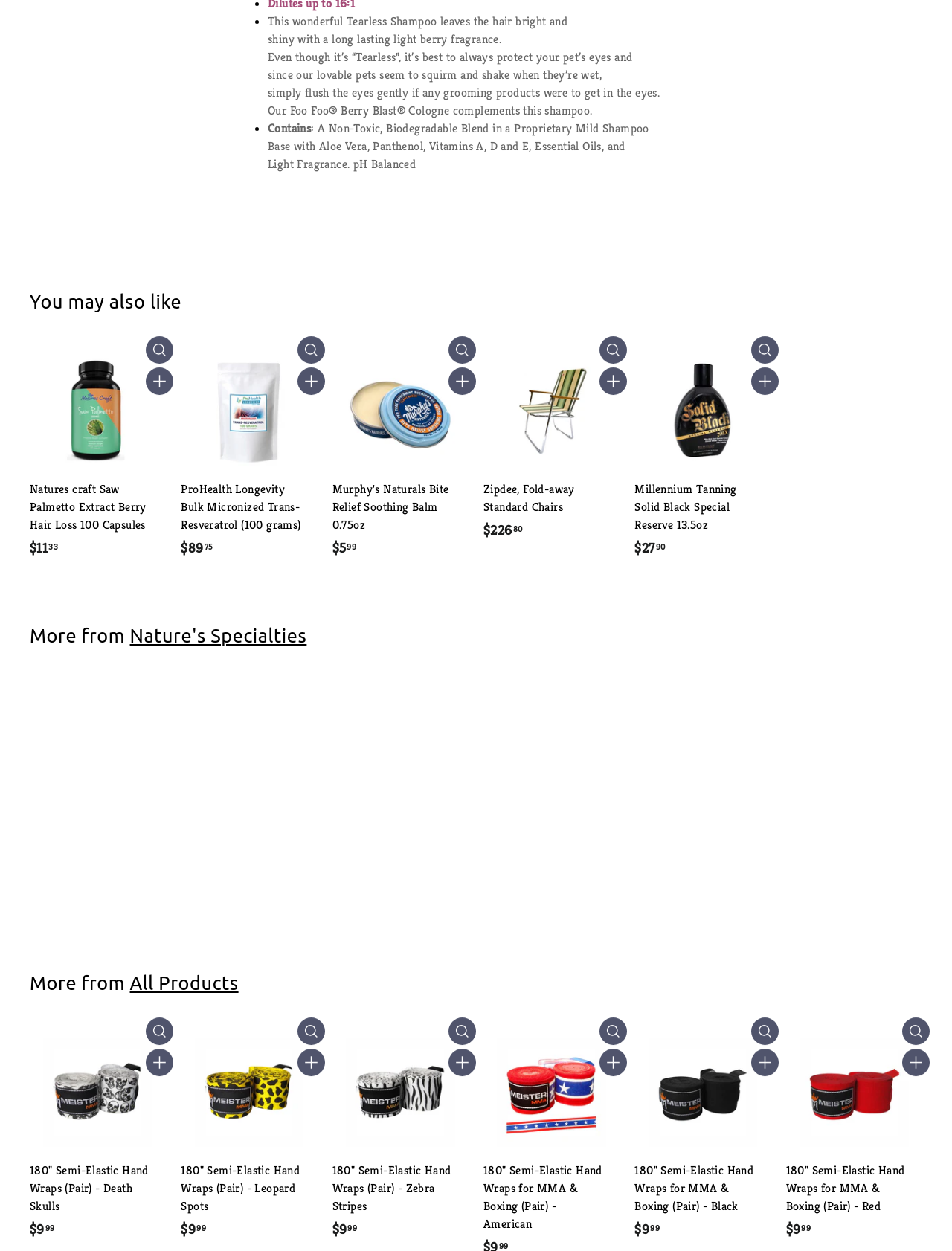Give a short answer to this question using one word or a phrase:
What is the purpose of the shampoo?

To clean hair